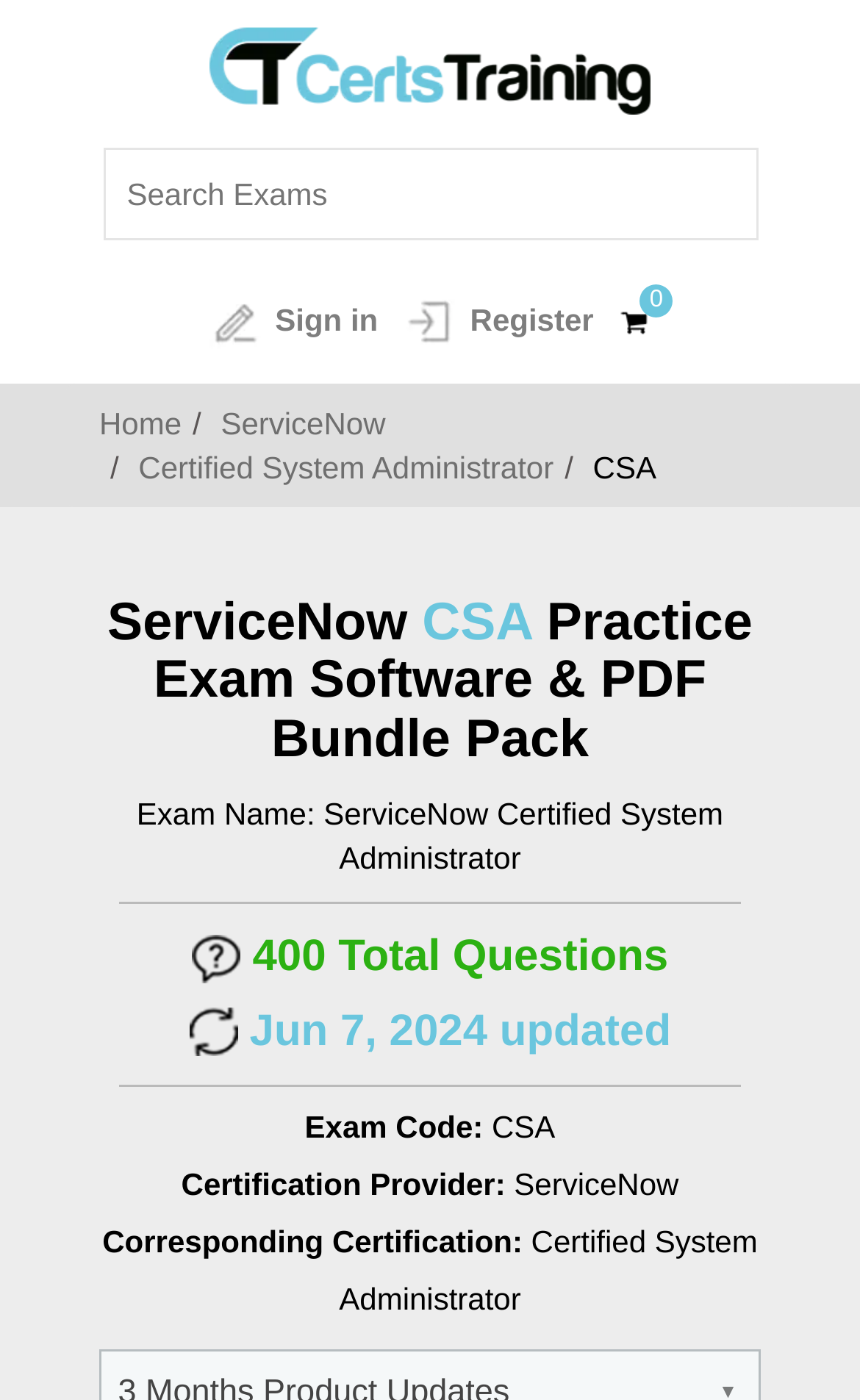Kindly determine the bounding box coordinates for the area that needs to be clicked to execute this instruction: "Go to home page".

[0.115, 0.29, 0.211, 0.315]